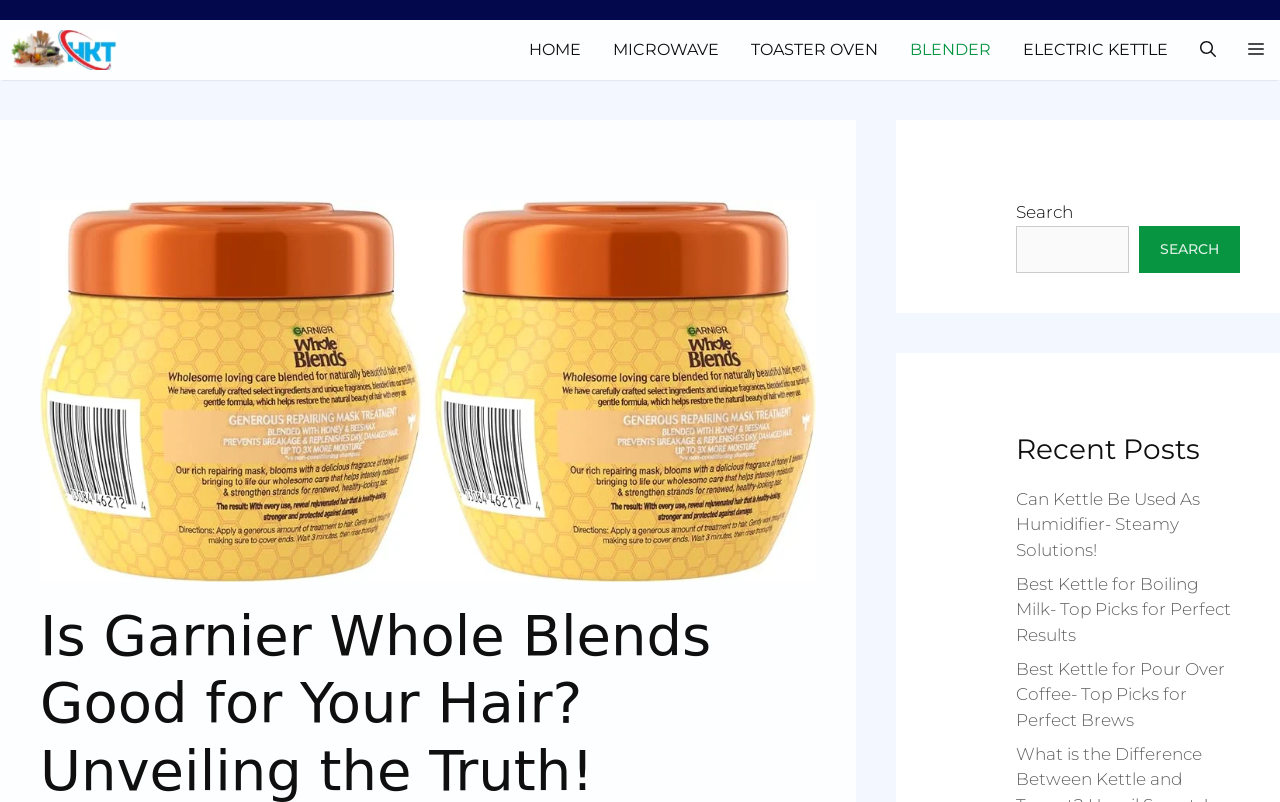With reference to the screenshot, provide a detailed response to the question below:
How many links are in the primary navigation?

I counted the number of links in the primary navigation section, which includes 'HOME', 'MICROWAVE', 'TOASTER OVEN', 'BLENDER', 'ELECTRIC KETTLE', and 'Open Search Bar', for a total of 6 links.